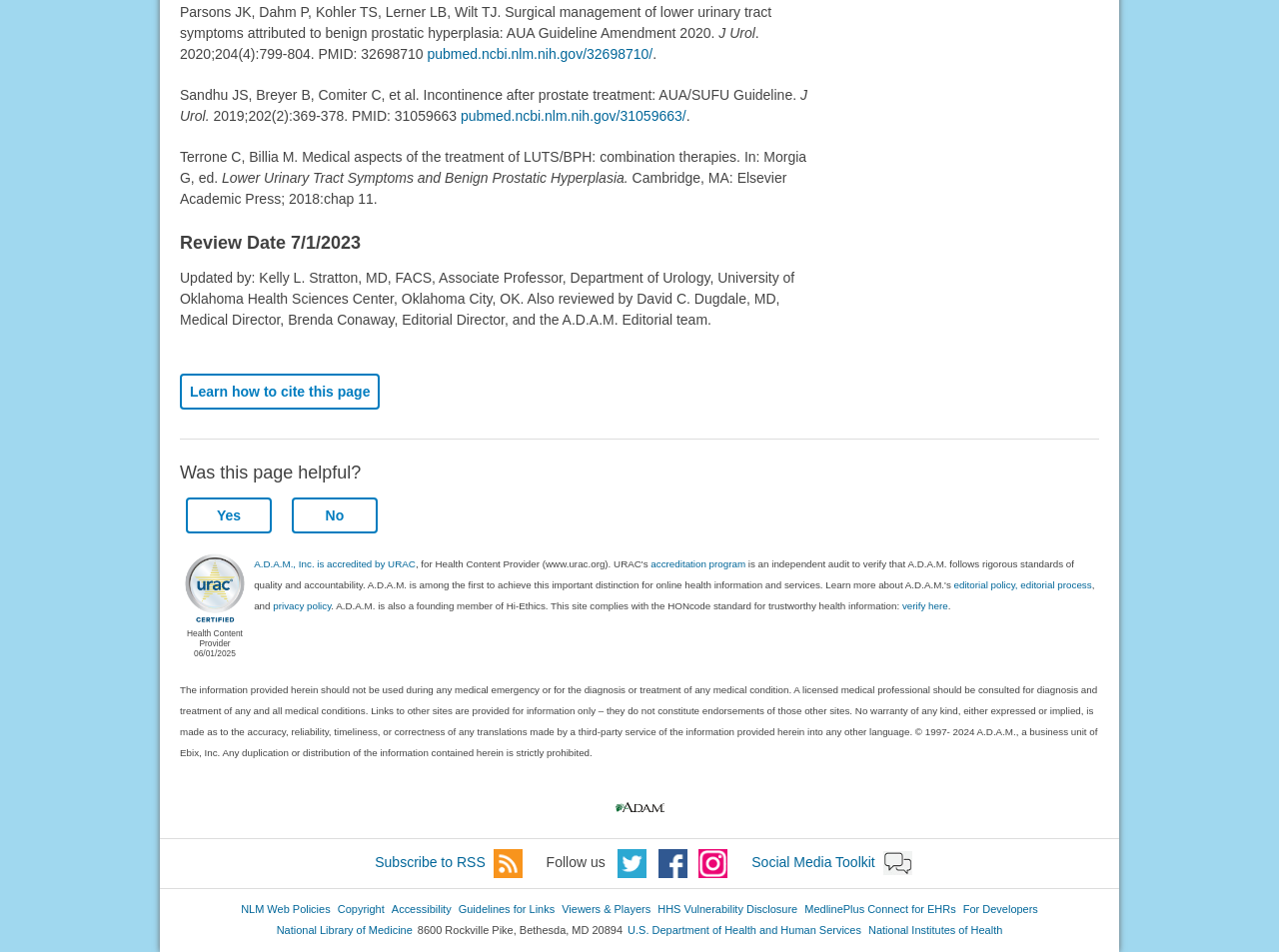Please provide the bounding box coordinates for the element that needs to be clicked to perform the following instruction: "Click the 'Learn how to cite this page' button". The coordinates should be given as four float numbers between 0 and 1, i.e., [left, top, right, bottom].

[0.141, 0.393, 0.297, 0.431]